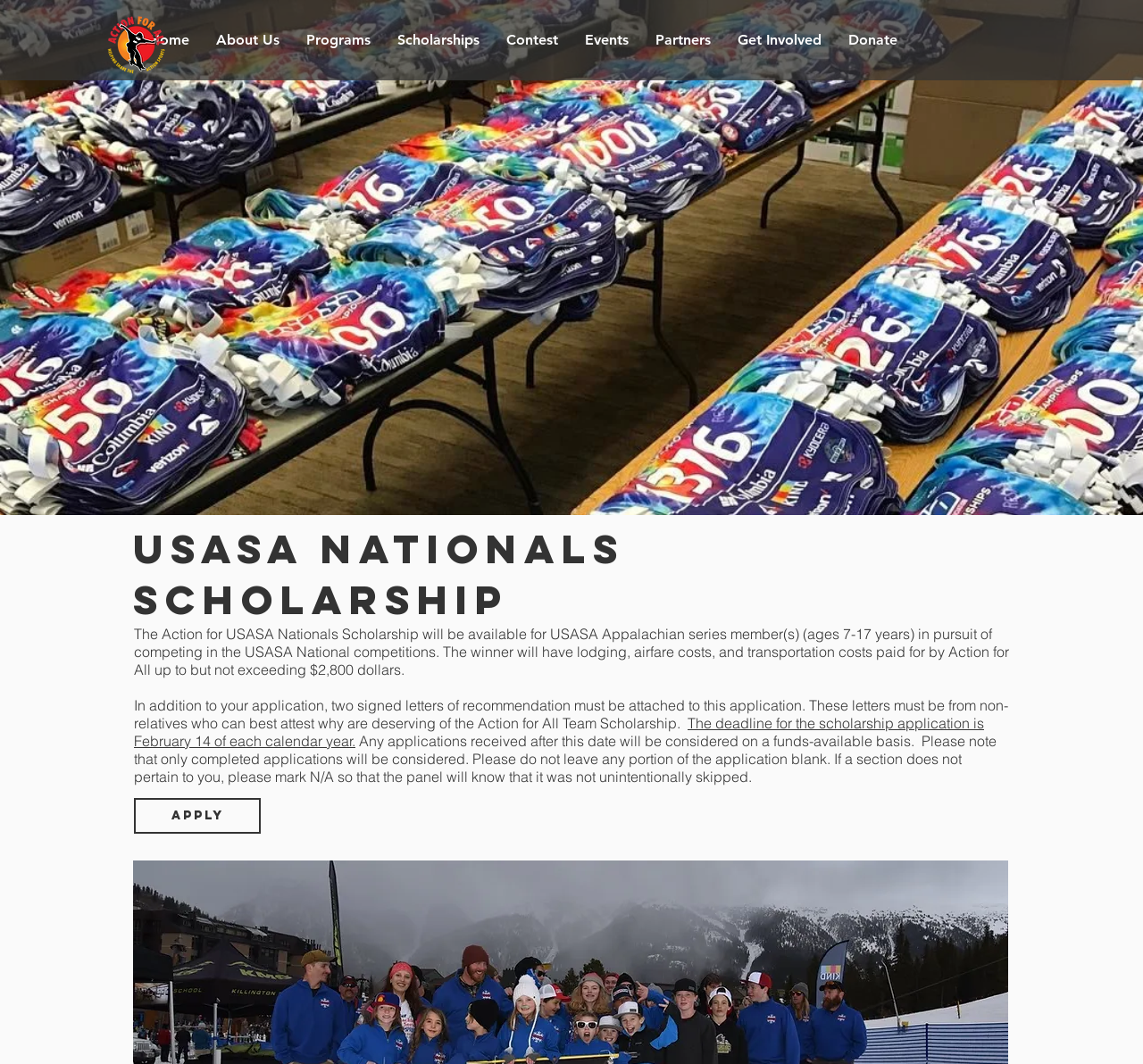How much will the winner's costs be paid?
Provide a detailed and well-explained answer to the question.

The webpage states that the winner will have their lodging, airfare costs, and transportation costs paid for by Action for All up to but not exceeding $2,800 dollars.